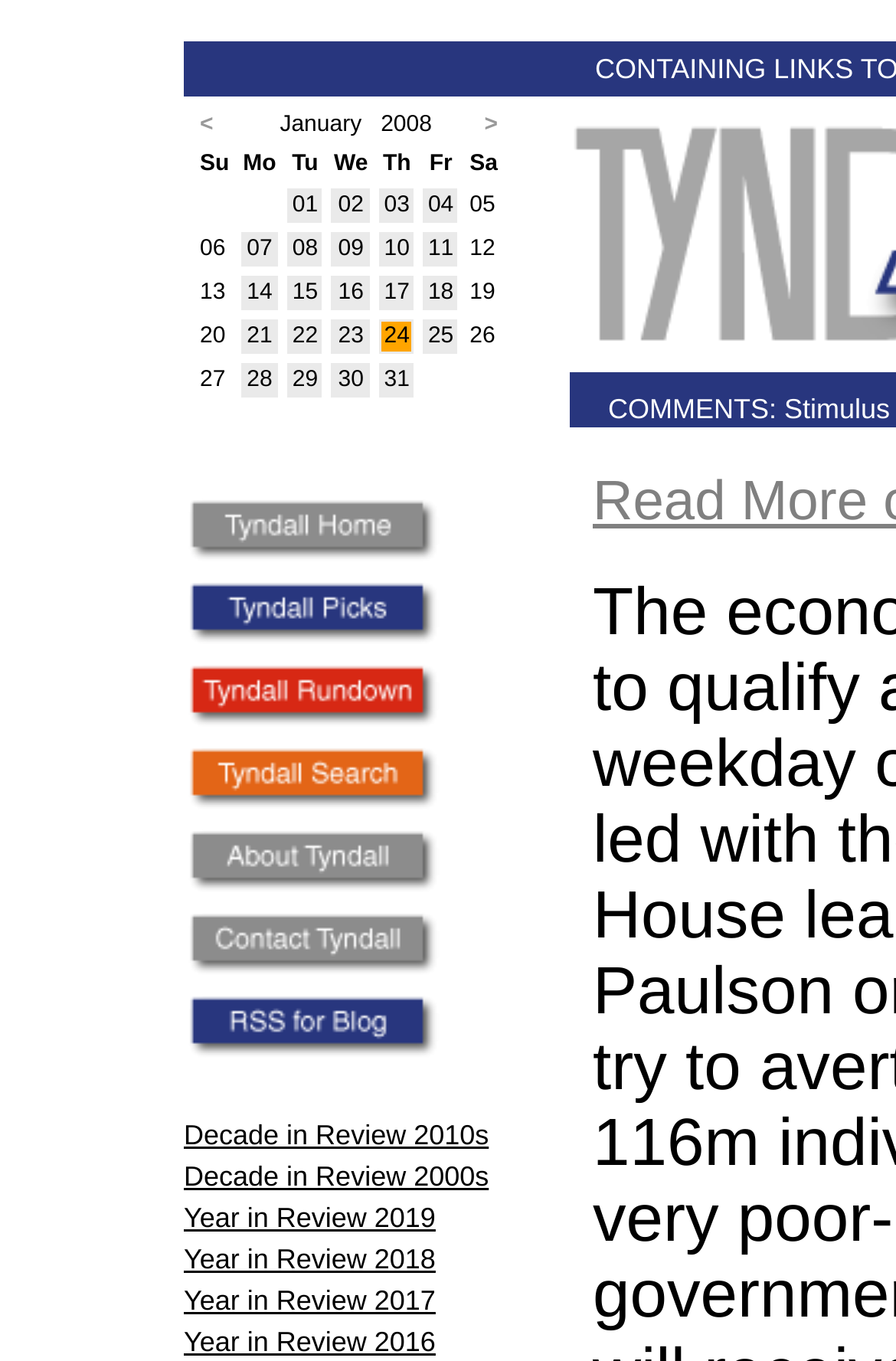What is the last day of the month?
Carefully analyze the image and provide a detailed answer to the question.

I looked at the last grid cell in the table and found that it contains the text '31', which indicates that the last day of the month is January 31st.